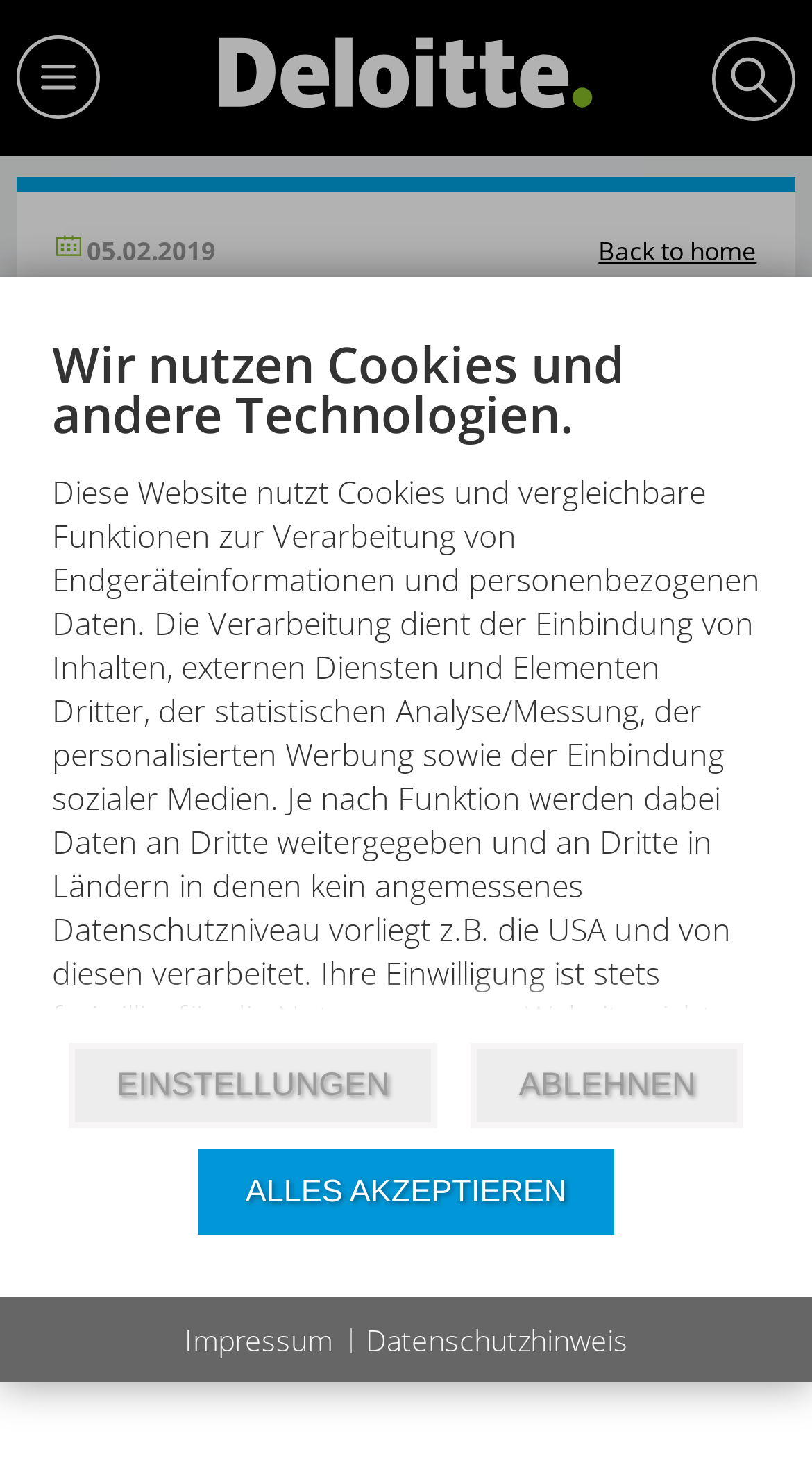Please find the bounding box coordinates of the element's region to be clicked to carry out this instruction: "Open the PDF file".

[0.068, 0.333, 0.15, 0.364]